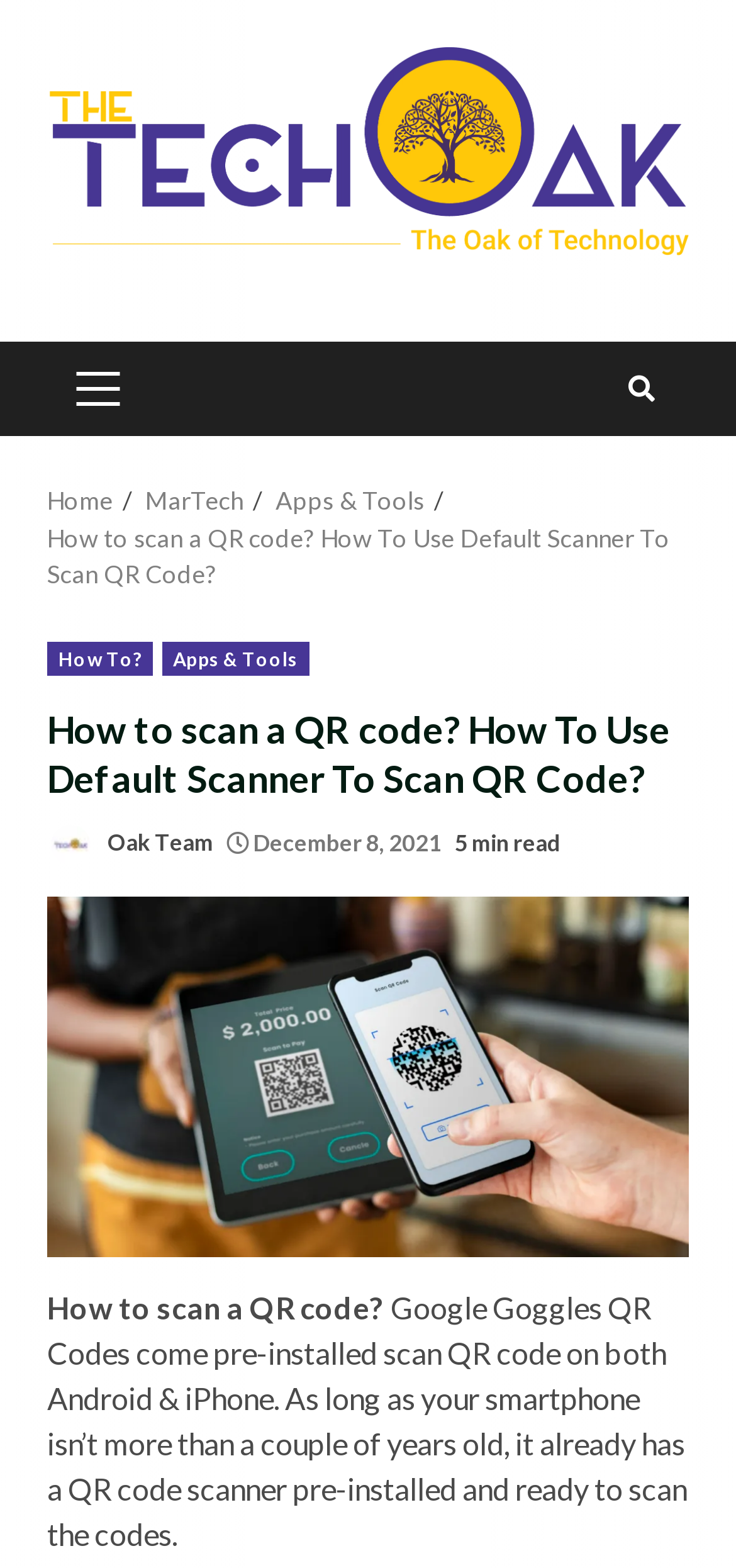Identify the bounding box for the UI element described as: "Sign up". Ensure the coordinates are four float numbers between 0 and 1, formatted as [left, top, right, bottom].

None